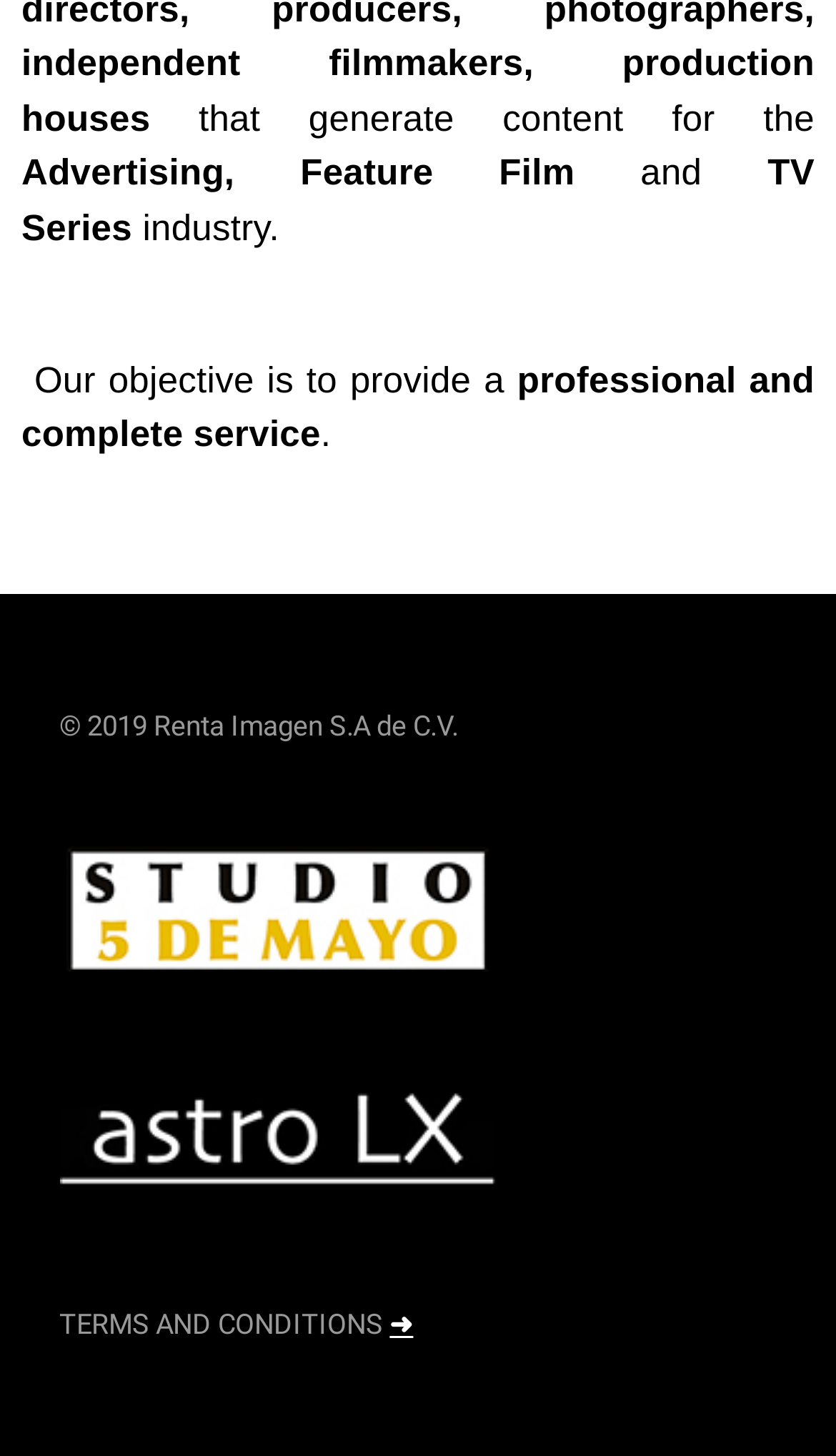Use the information in the screenshot to answer the question comprehensively: What year is the copyright of the website?

The copyright year is mentioned in the static text element '© 2019 Renta Imagen S.A de C.V.' which is located at the bottom of the page, indicating that it is a footer element.